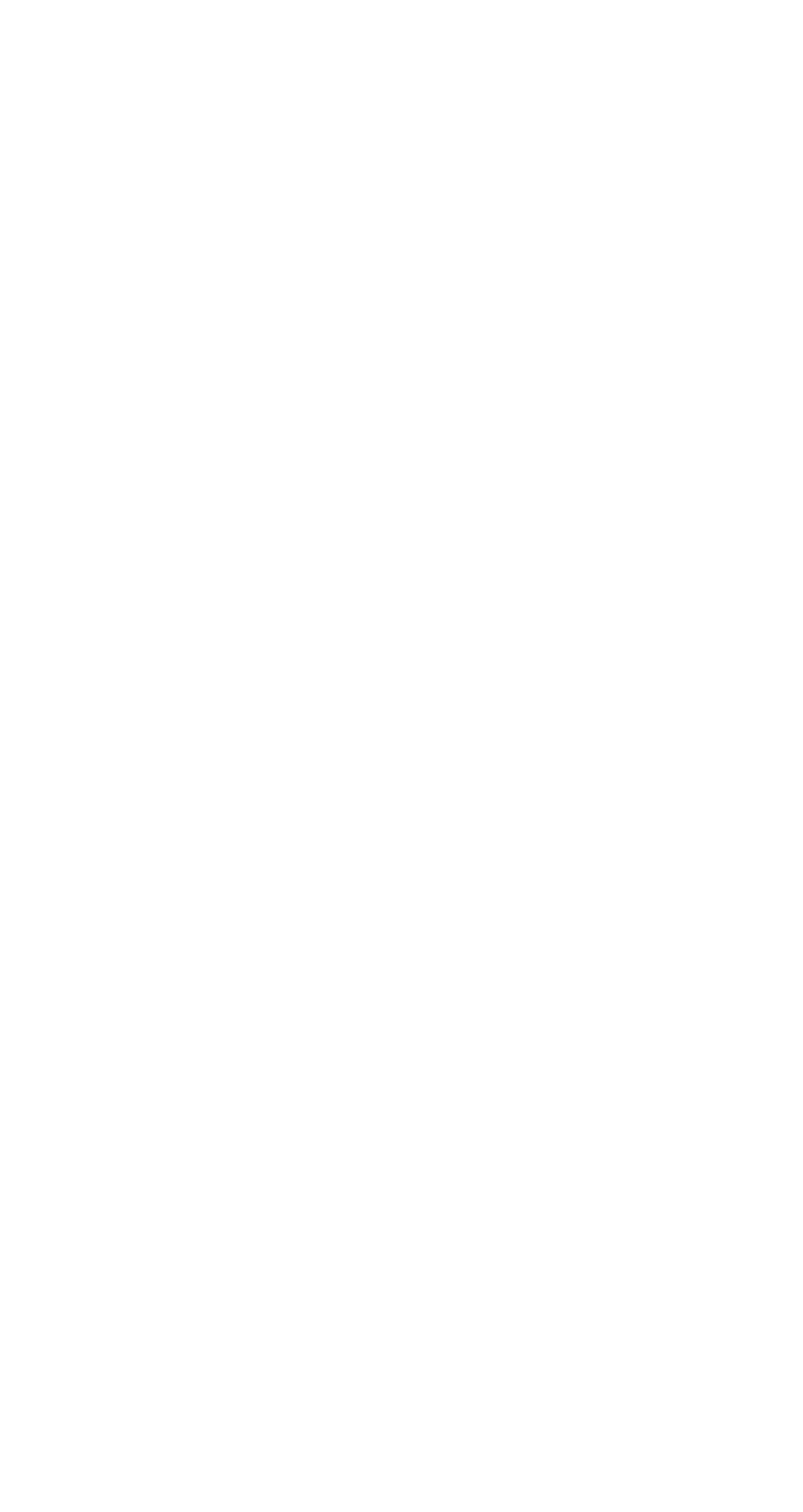Determine the bounding box coordinates of the UI element described by: ".cls-1{fill:#e8e8e8;}".

None